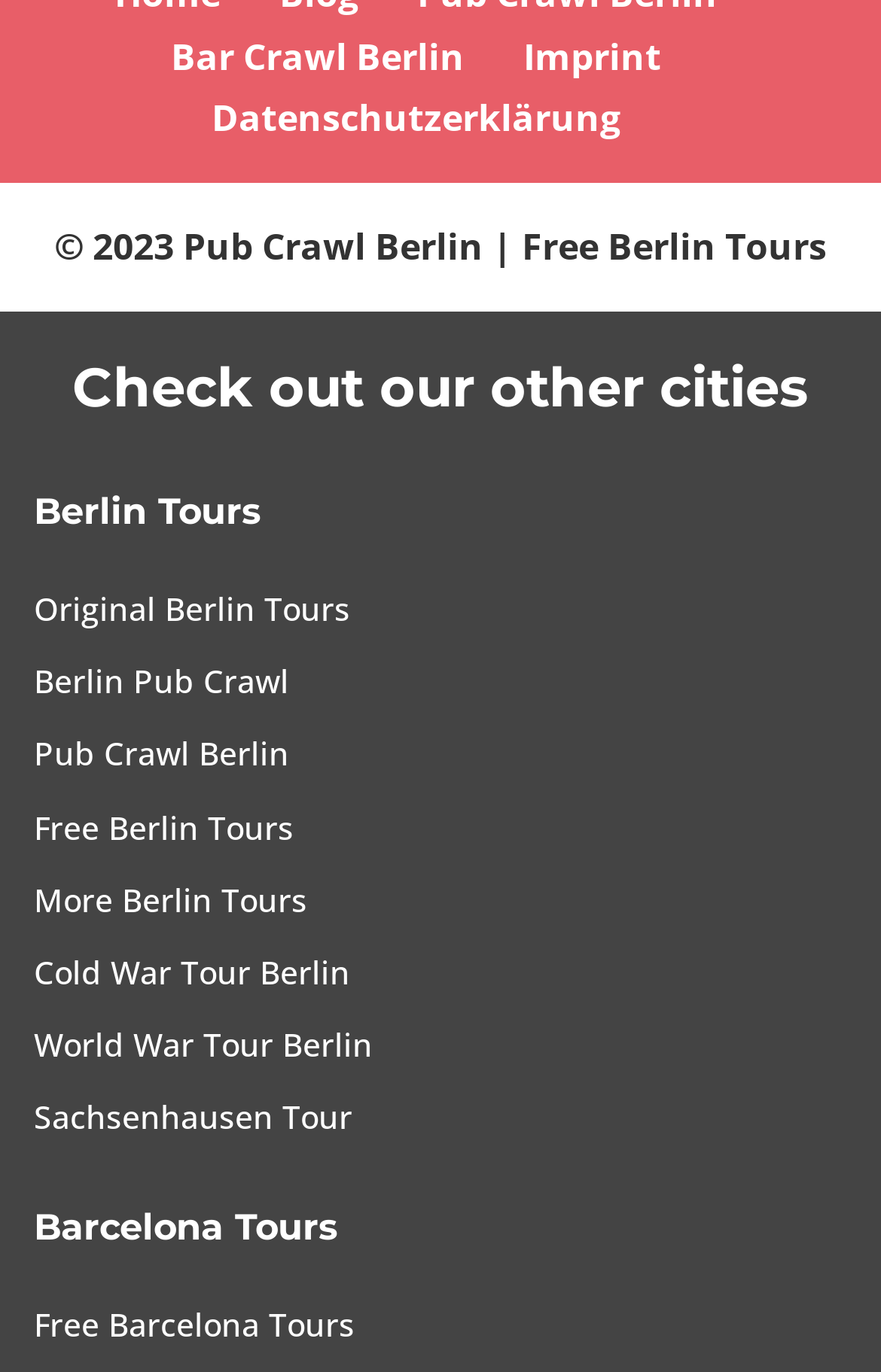Please identify the coordinates of the bounding box for the clickable region that will accomplish this instruction: "Click on Bar Crawl Berlin".

[0.194, 0.022, 0.527, 0.059]